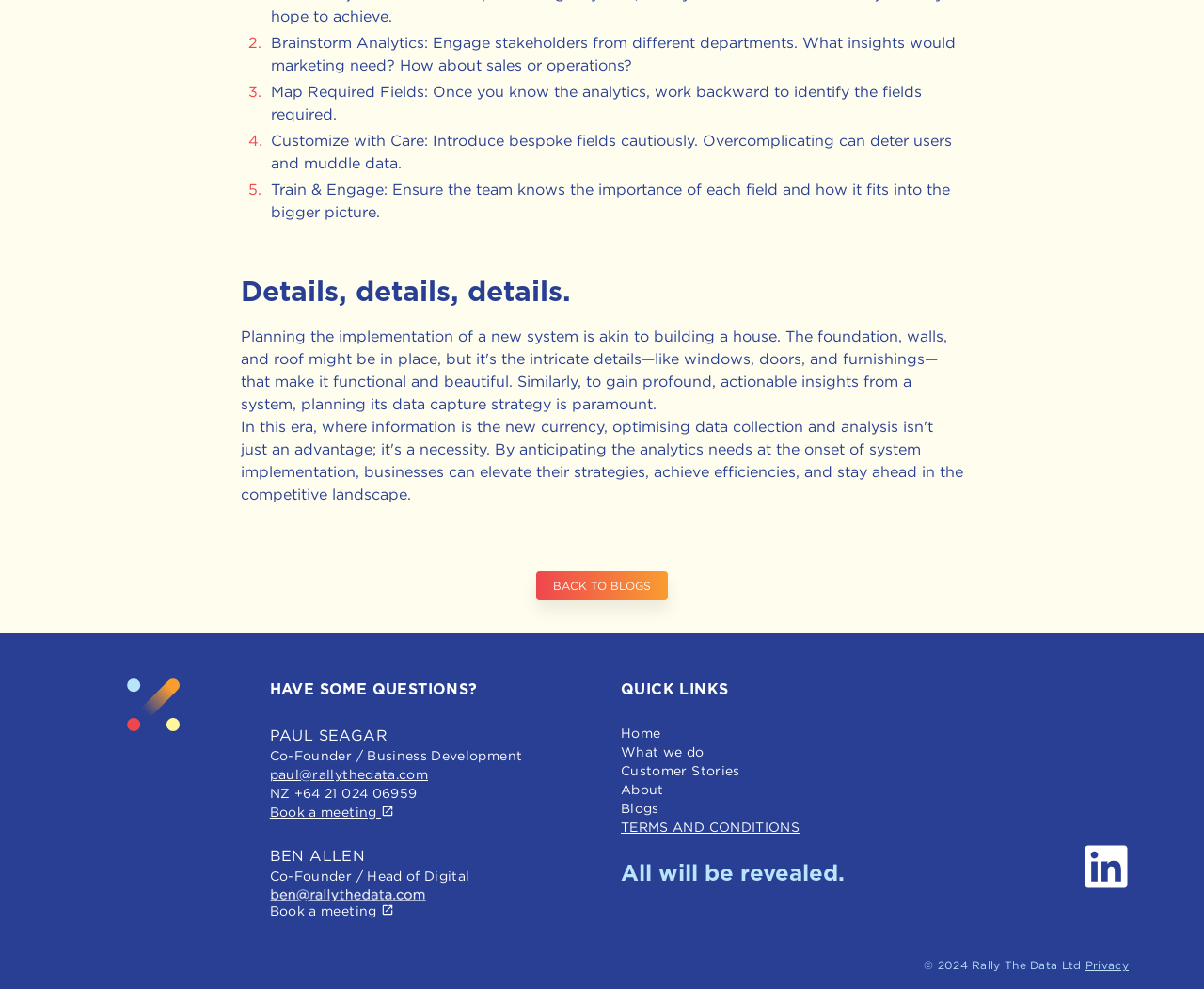Can you look at the image and give a comprehensive answer to the question:
How many co-founders are mentioned on the page?

I counted the number of co-founders mentioned on the page by looking at the headings 'PAUL SEAGAR' and 'BEN ALLEN' which both have the title 'Co-Founder'.